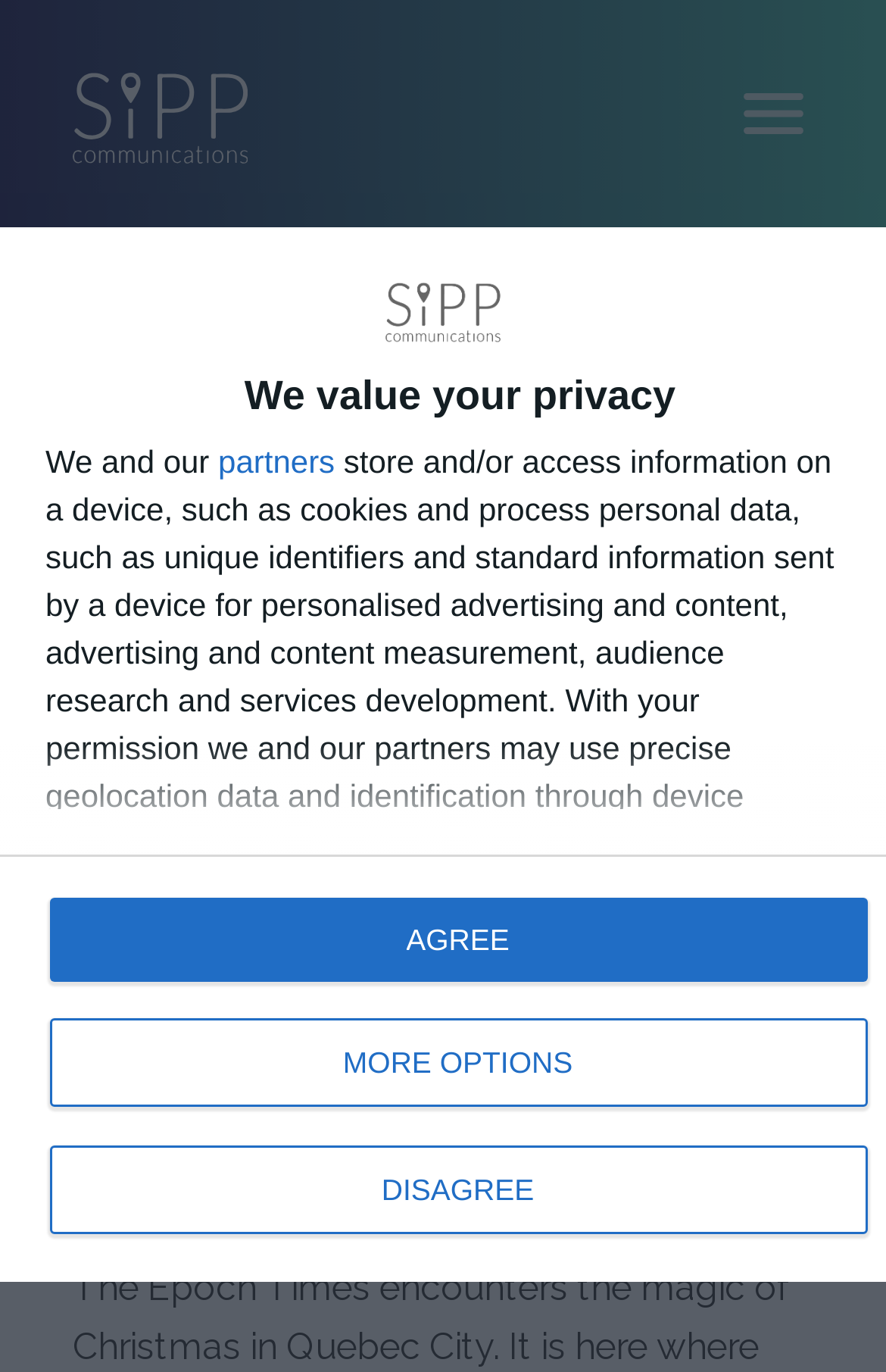What is the name of the publisher?
Give a single word or phrase answer based on the content of the image.

Epoch Times